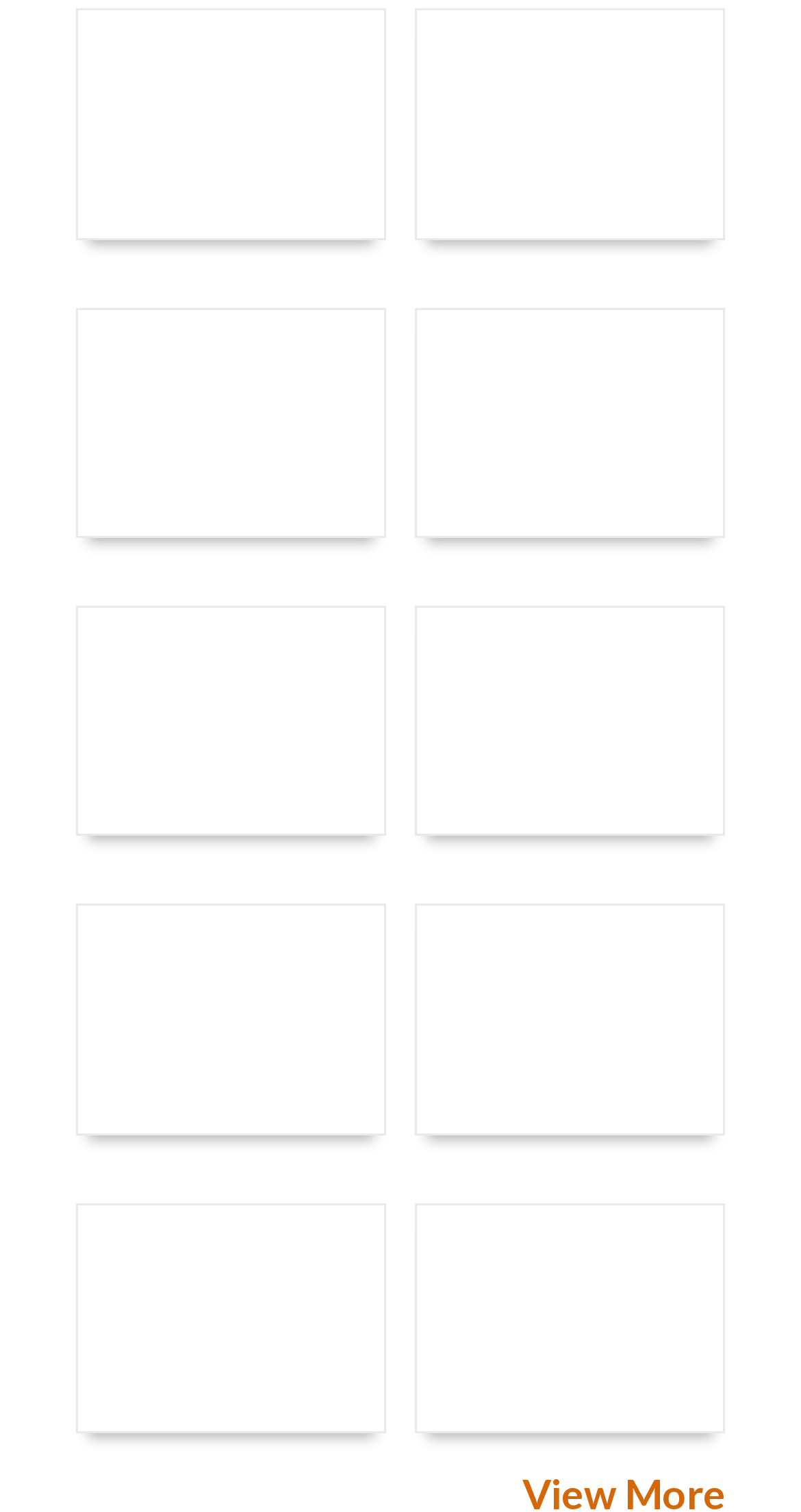Is MetLife listed as an insurance company?
Please answer the question with a detailed and comprehensive explanation.

I searched for the link with the image labeled as 'MetLife' and found it in the middle of the second column of insurance companies.